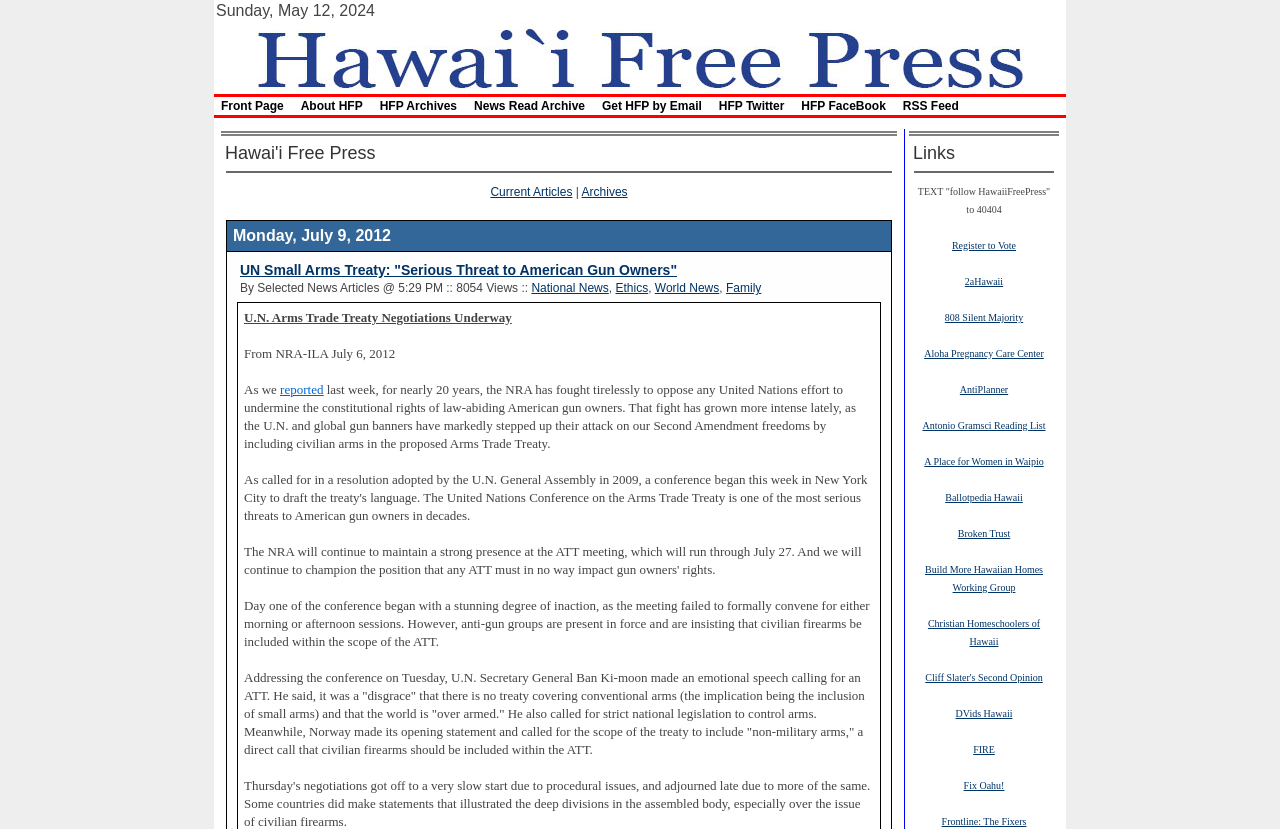How many rows are there in the 'Front Page' section?
We need a detailed and meticulous answer to the question.

I counted the number of LayoutTableRow elements inside the 'Front Page' section, which is located in a LayoutTableCell element. There are 2 LayoutTableRow elements in total.